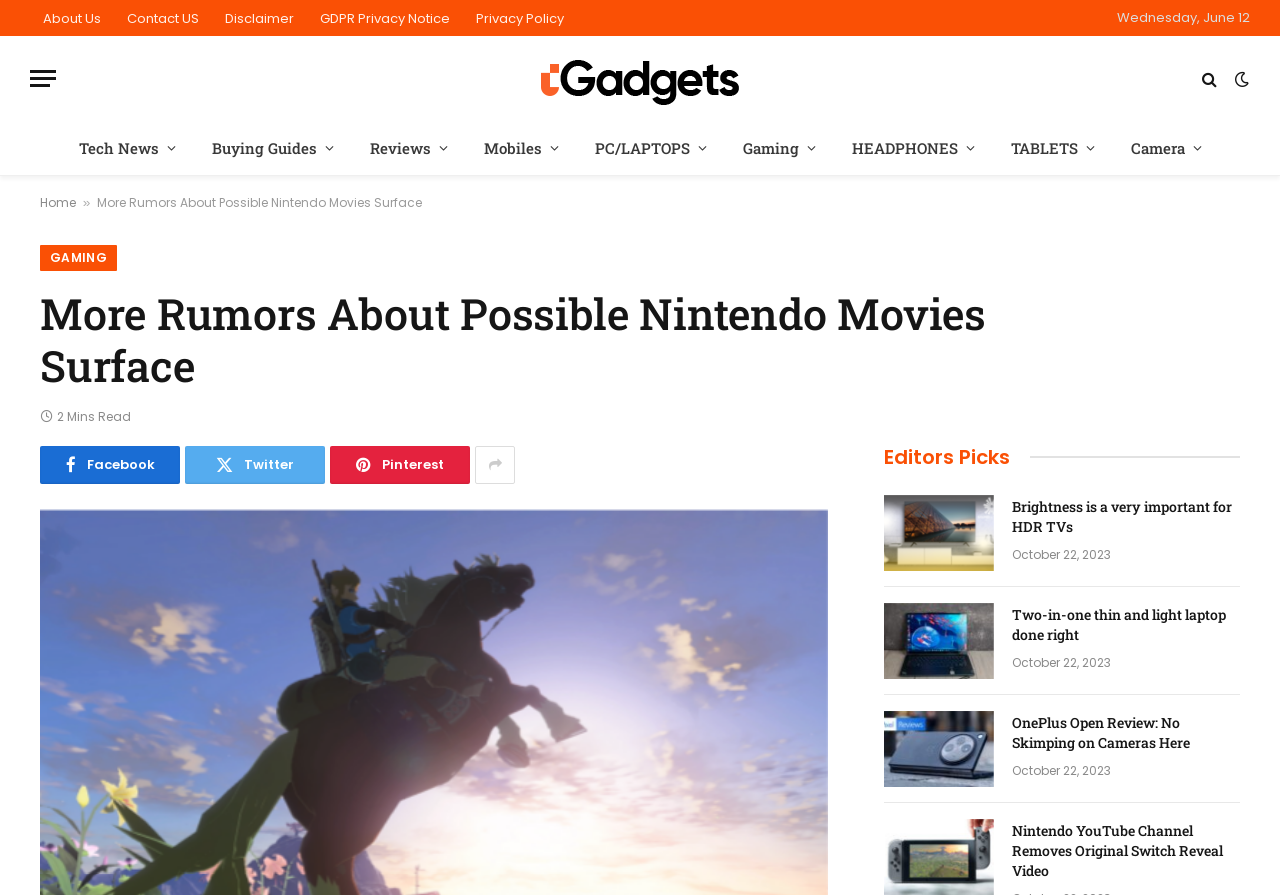What is the name of the website? Observe the screenshot and provide a one-word or short phrase answer.

GadgetSavvyHub.com